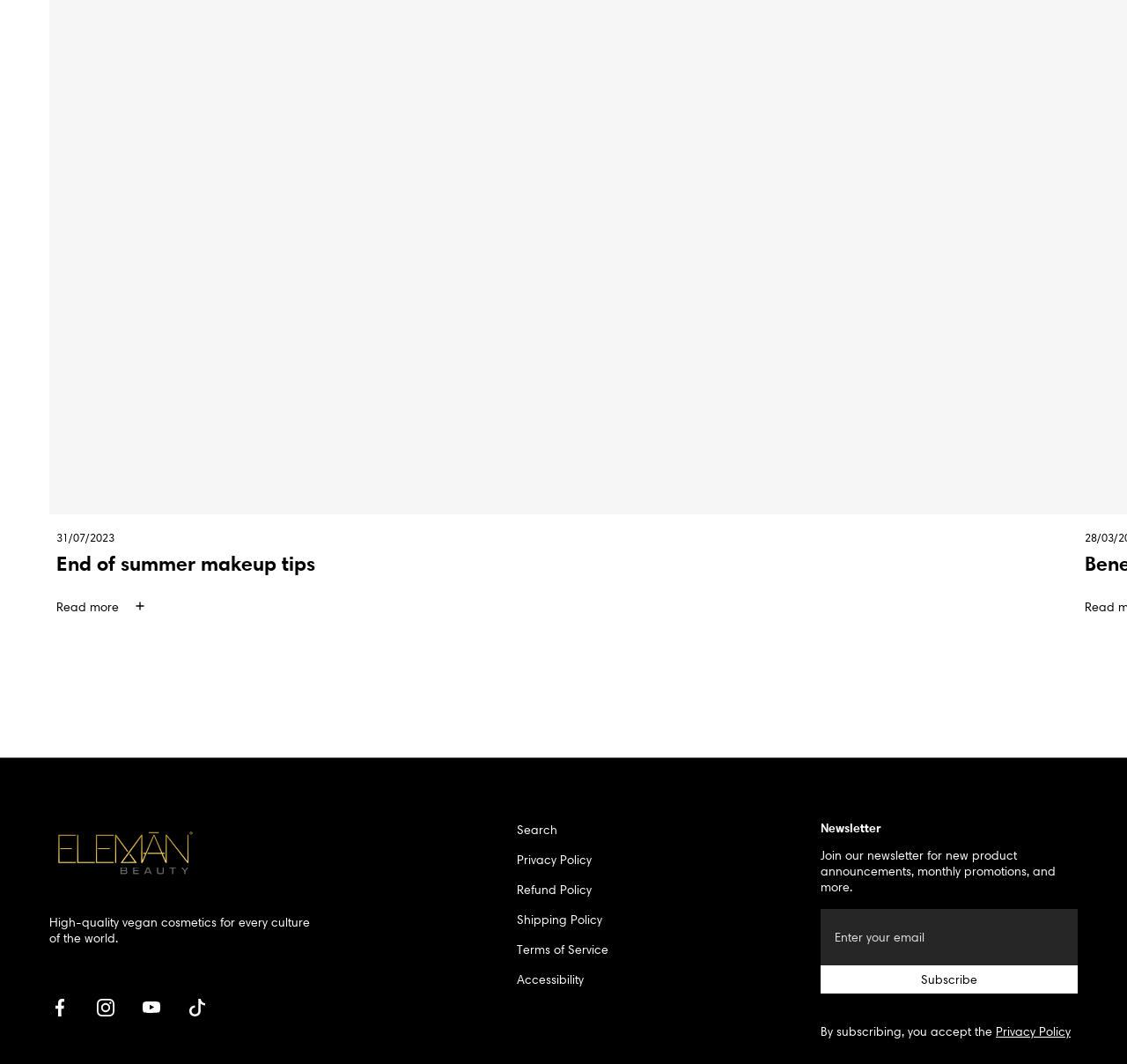Using the image as a reference, answer the following question in as much detail as possible:
What is the purpose of the 'Subscribe' button?

The 'Subscribe' button is located below the 'Email' textbox and the 'Join our newsletter for new product announcements, monthly promotions, and more.' text. This suggests that the purpose of the 'Subscribe' button is to join the newsletter by providing an email address.